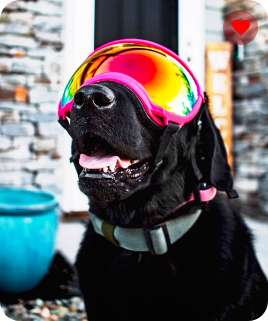Describe the image thoroughly.

This image features a playful black dog wearing vibrant, colorful goggles, designed to protect its eyes. The dog appears cheerful and relaxed, with its mouth open in a happy expression. The bright pink and reflective lenses of the goggles stand out against its dark fur, adding a fun and trendy element to the scene. In the background, there are hints of a stylish home environment, including a decorative blue pot, which complements the overall uplifting vibe. This image captures the spirit of fashionable pet accessories, exemplified by the featured "Dog Goggles," which are designed for pets to enjoy outdoor activities while being protected from sun and wind.